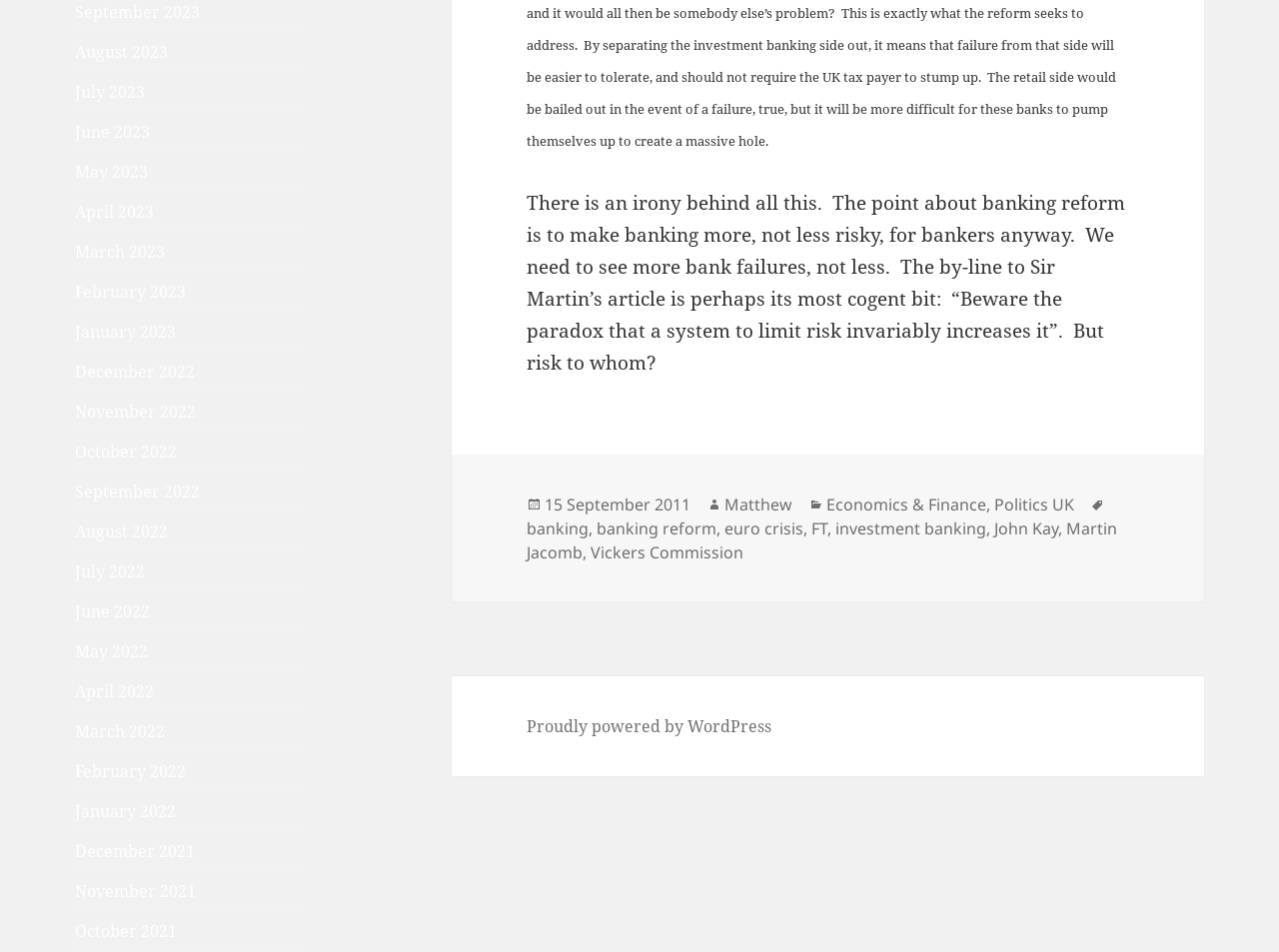Refer to the image and offer a detailed explanation in response to the question: What are the categories of the article?

The categories of the article are mentioned in the footer section, where it says 'Categories: Economics & Finance, Politics UK'. These categories are likely related to the topic of the article, which is banking reform.